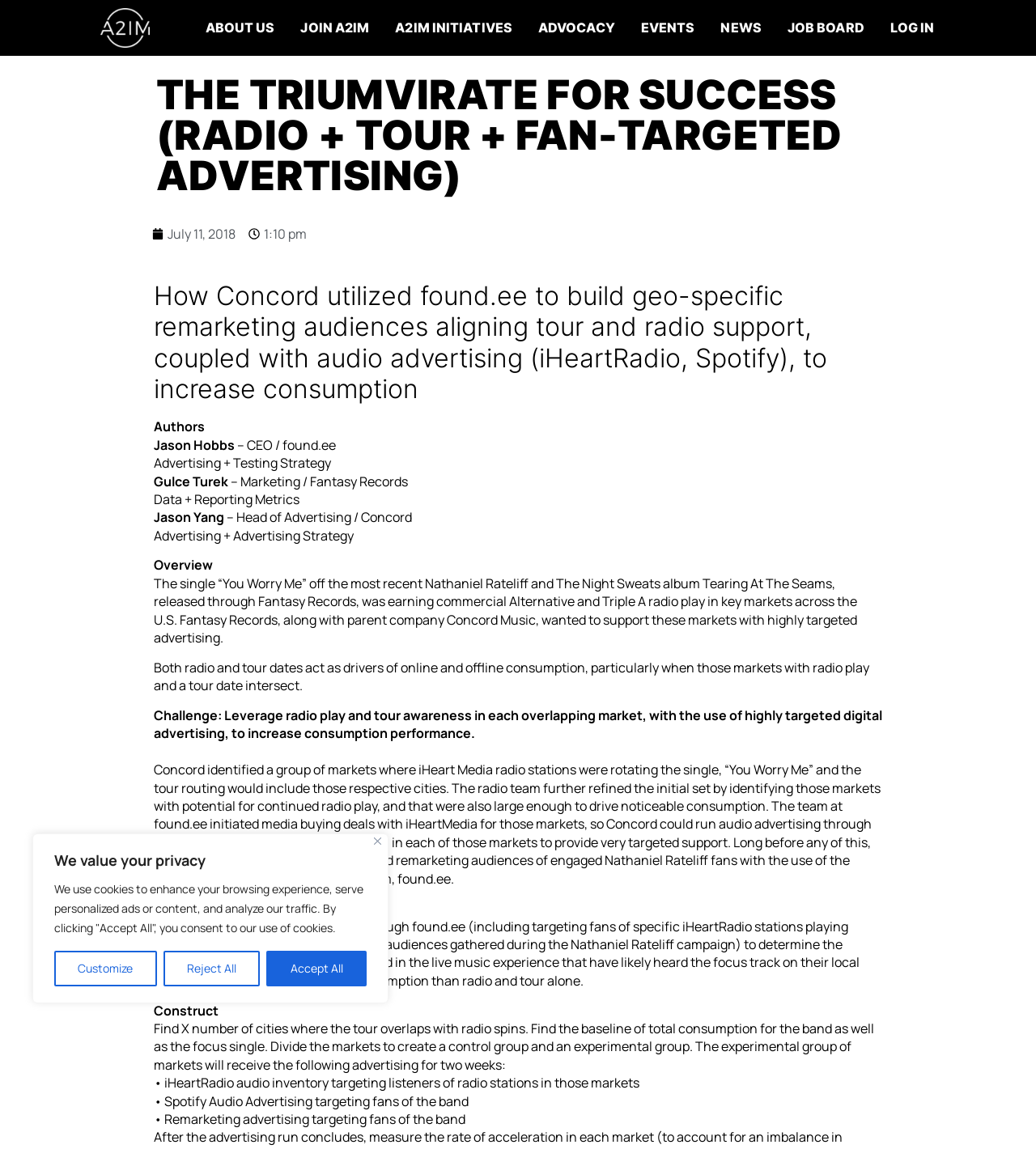Identify the bounding box of the HTML element described as: "A2IM INITIATIVES".

[0.369, 0.009, 0.507, 0.039]